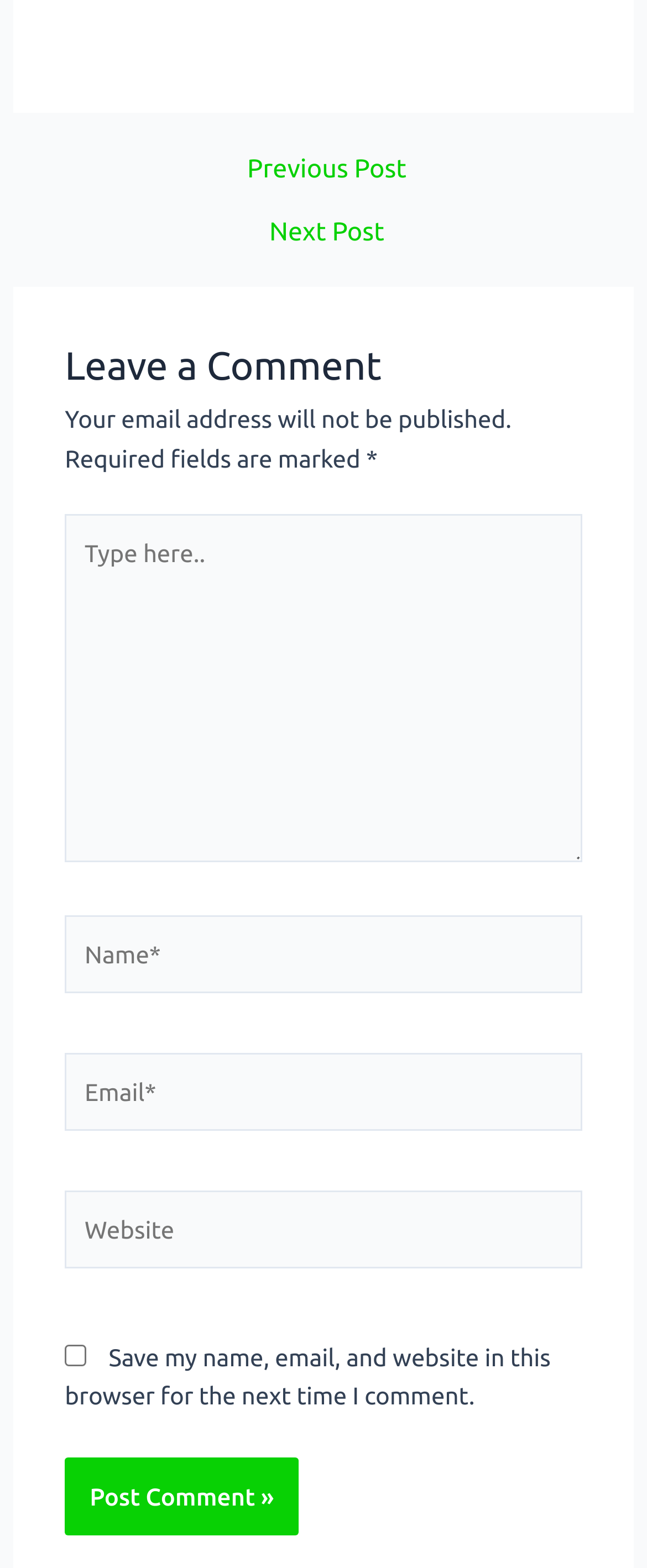Please identify the bounding box coordinates of the area that needs to be clicked to fulfill the following instruction: "Check the 'Save my name, email, and website' checkbox."

[0.1, 0.857, 0.134, 0.871]